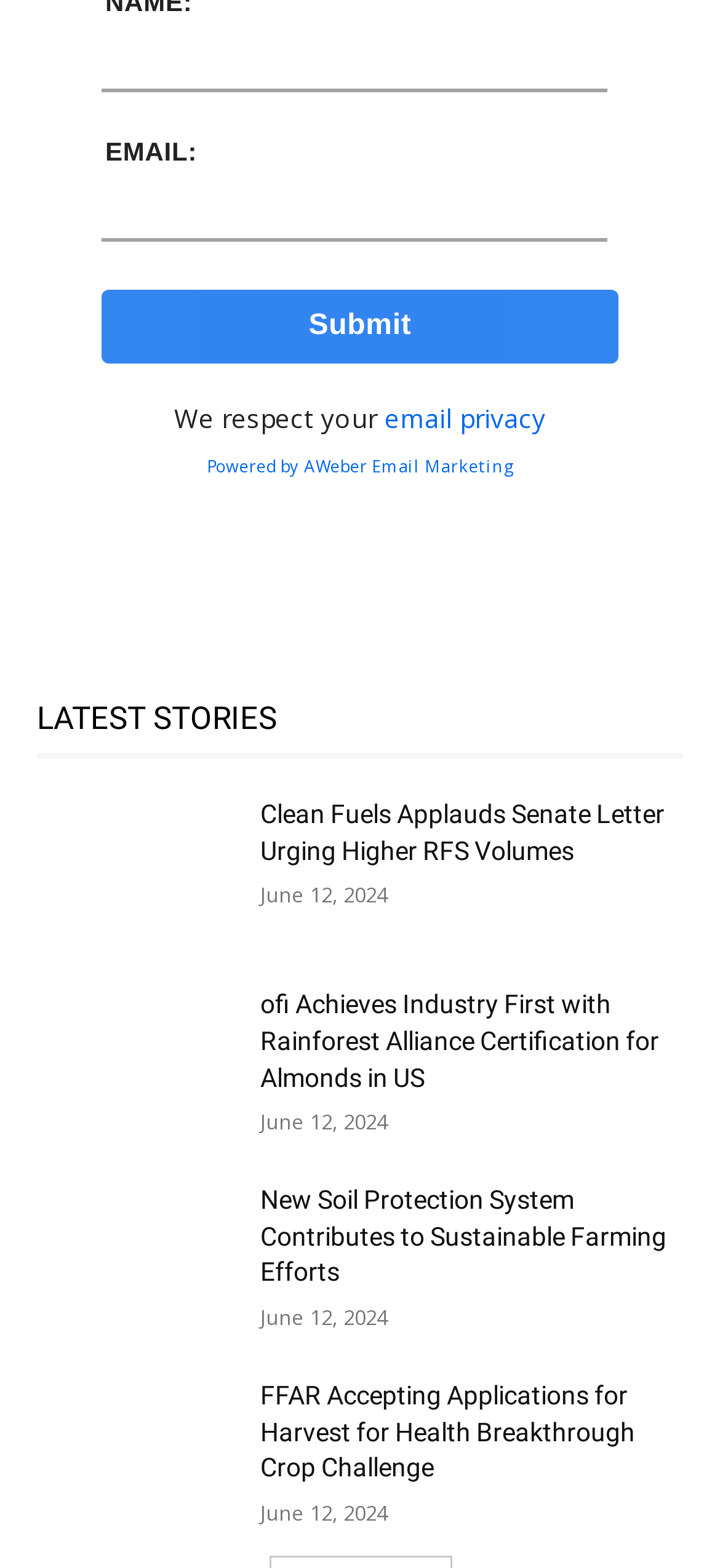Based on the element description: "name="submit" value="Submit"", identify the bounding box coordinates for this UI element. The coordinates must be four float numbers between 0 and 1, listed as [left, top, right, bottom].

[0.141, 0.185, 0.859, 0.232]